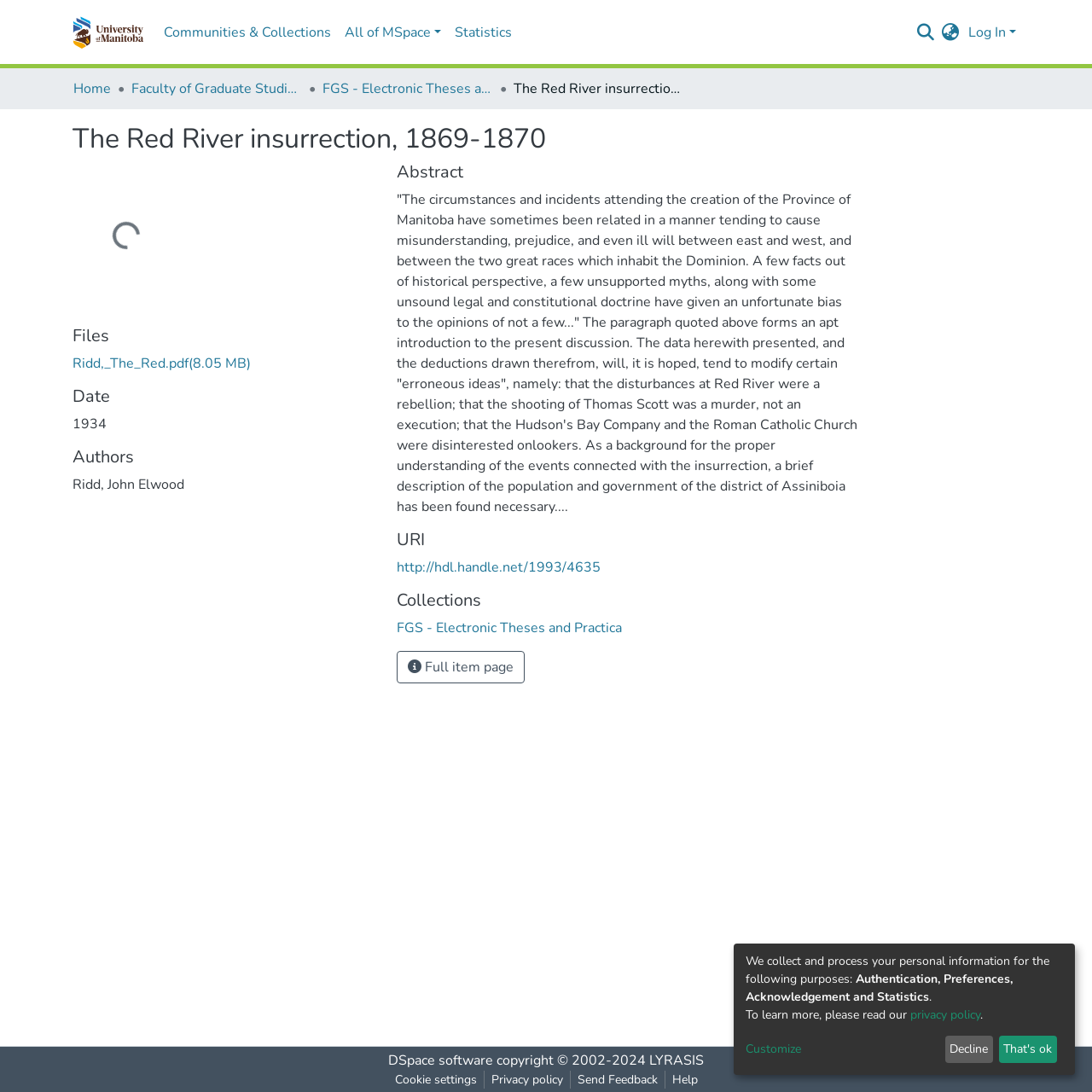Extract the bounding box for the UI element that matches this description: "All of MSpace".

[0.309, 0.014, 0.41, 0.045]